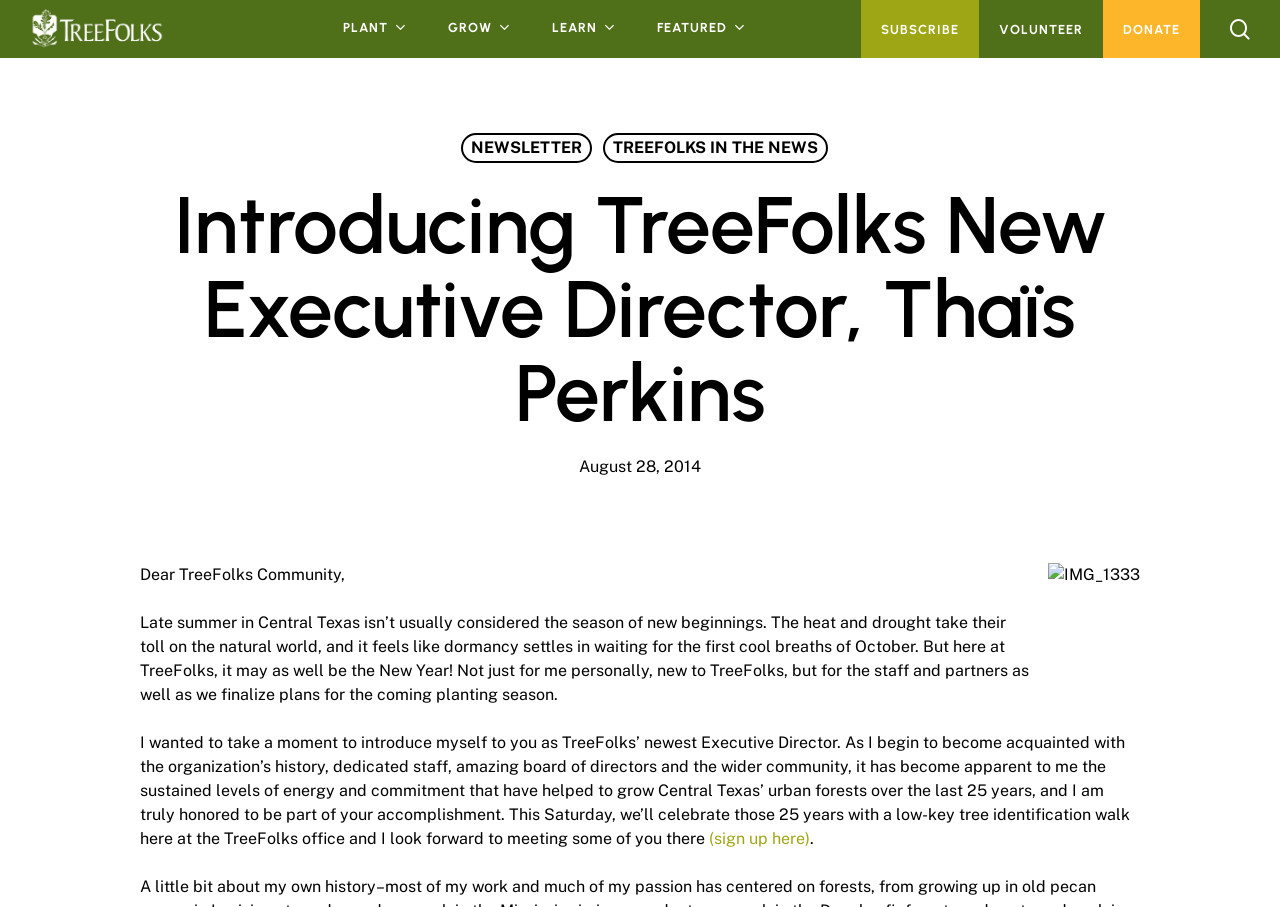Provide the bounding box coordinates for the specified HTML element described in this description: "TreeFolks In the News". The coordinates should be four float numbers ranging from 0 to 1, in the format [left, top, right, bottom].

[0.471, 0.147, 0.647, 0.18]